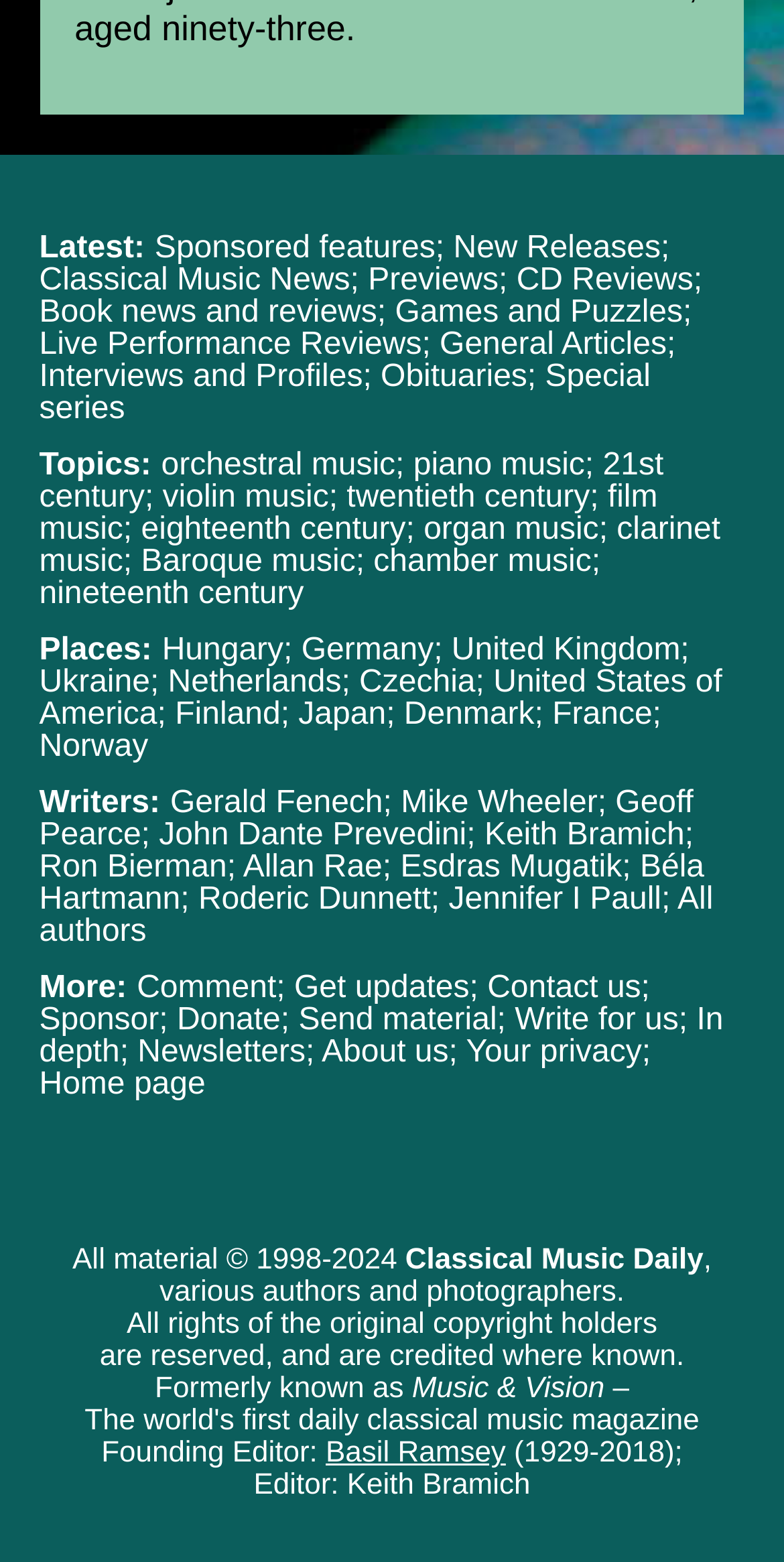Who is the Founding Editor of the website?
Answer the question with a detailed explanation, including all necessary information.

At the bottom of the webpage, there is a section that mentions the Founding Editor, which is 'Basil Ramsey', along with his birth and death years.